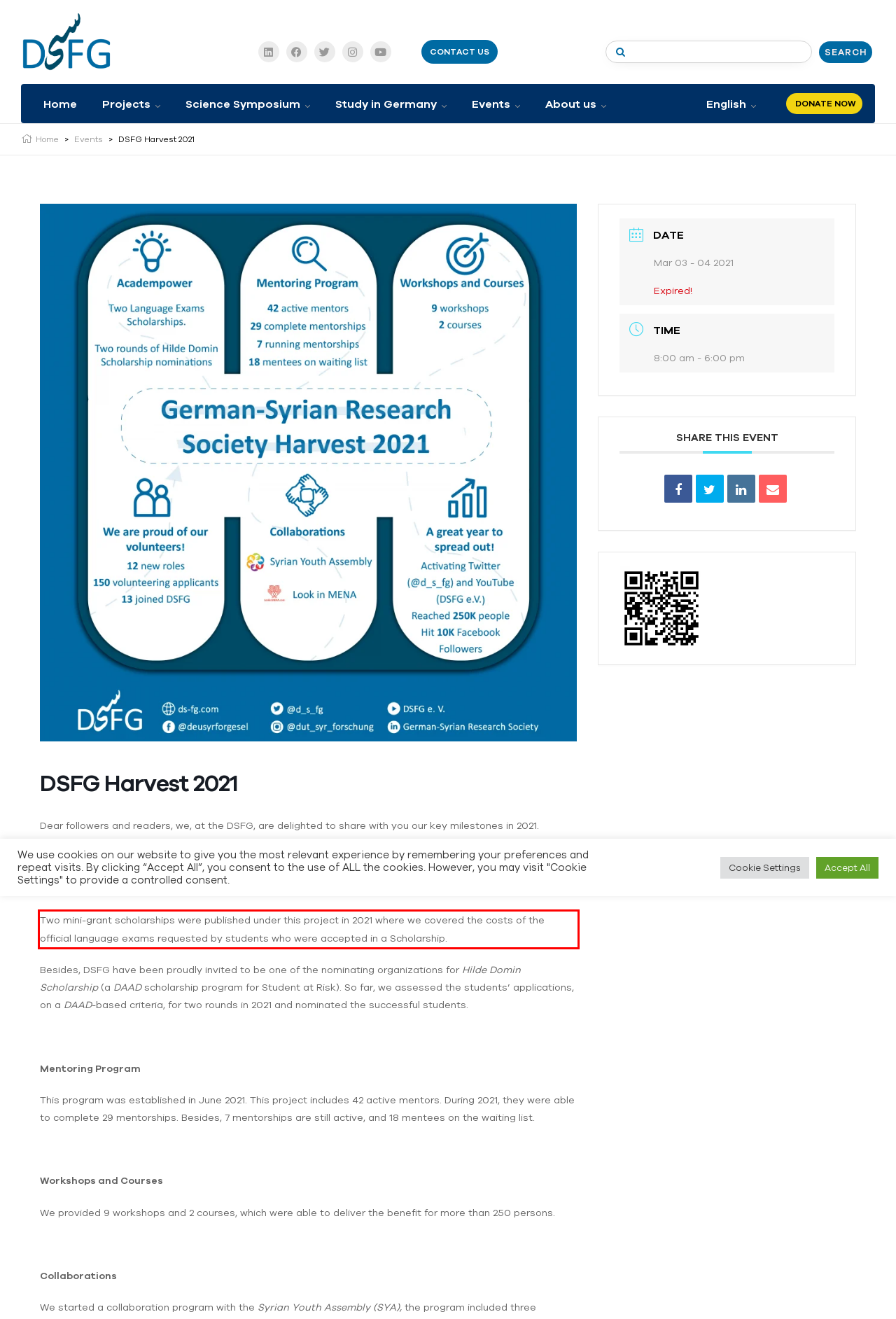Given a webpage screenshot, identify the text inside the red bounding box using OCR and extract it.

Two mini-grant scholarships were published under this project in 2021 where we covered the costs of the official language exams requested by students who were accepted in a Scholarship.